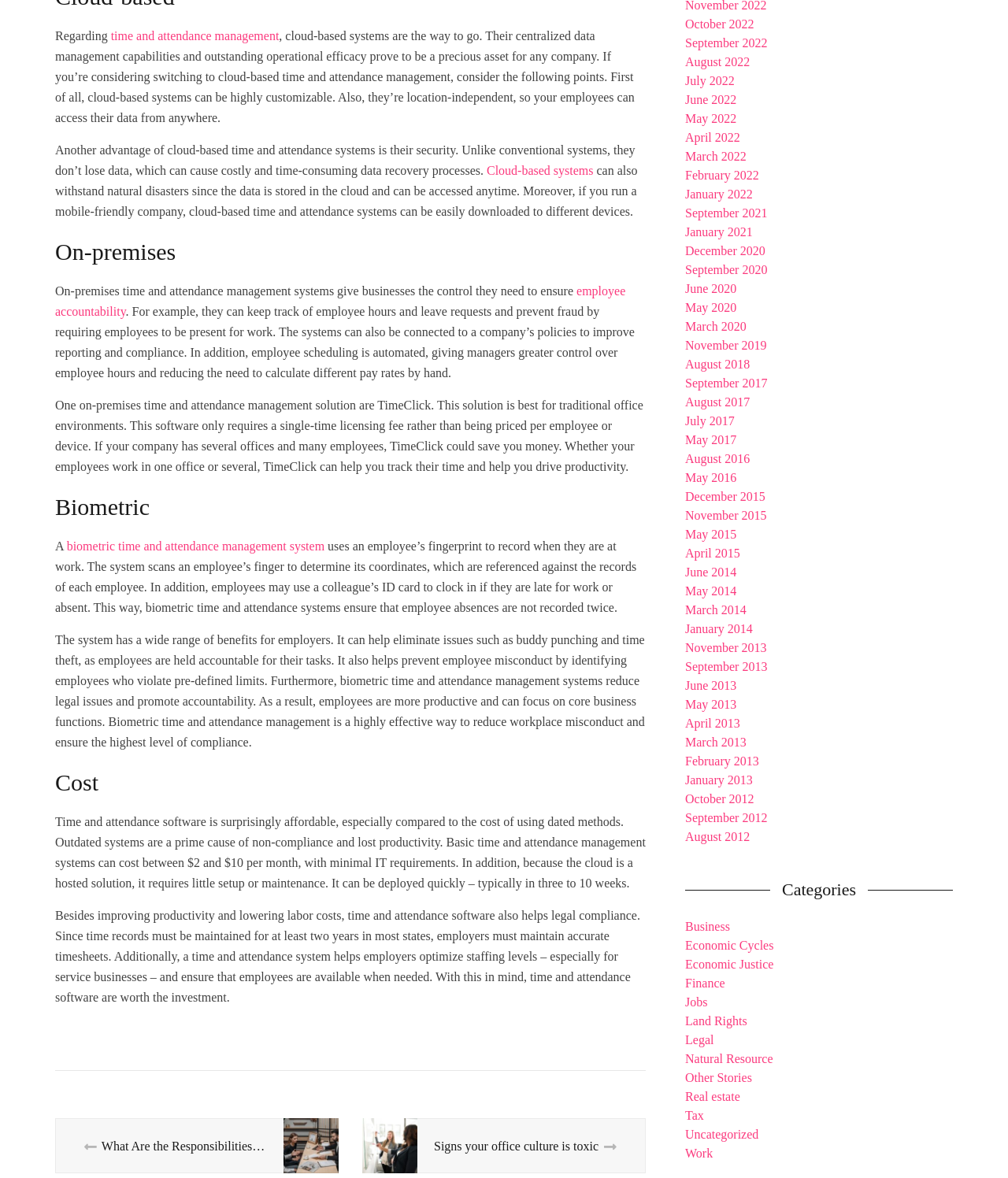Answer the following in one word or a short phrase: 
How much do basic time and attendance management systems cost?

Between $2 and $10 per month